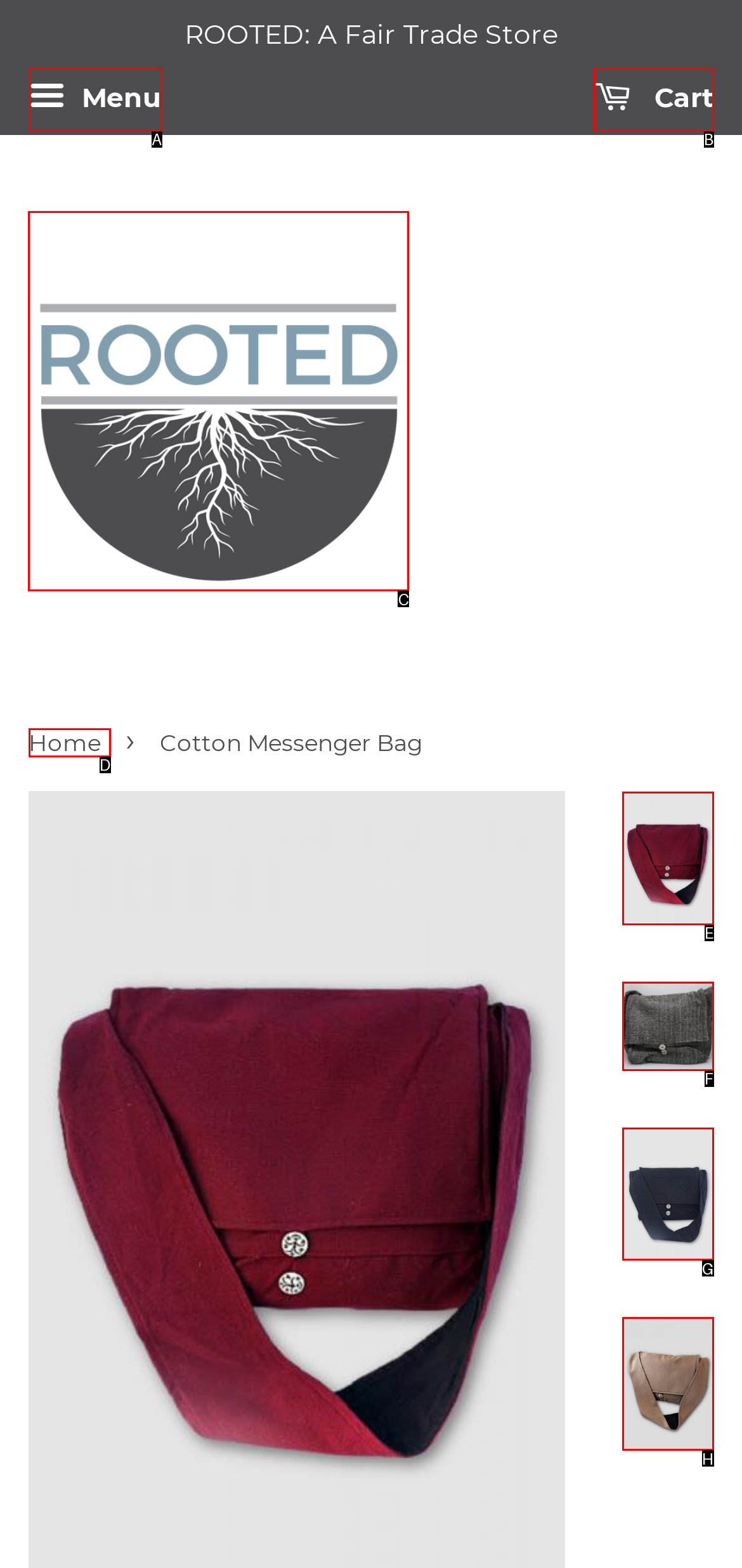Tell me the letter of the UI element to click in order to accomplish the following task: View ROOTED fair trade
Answer with the letter of the chosen option from the given choices directly.

C